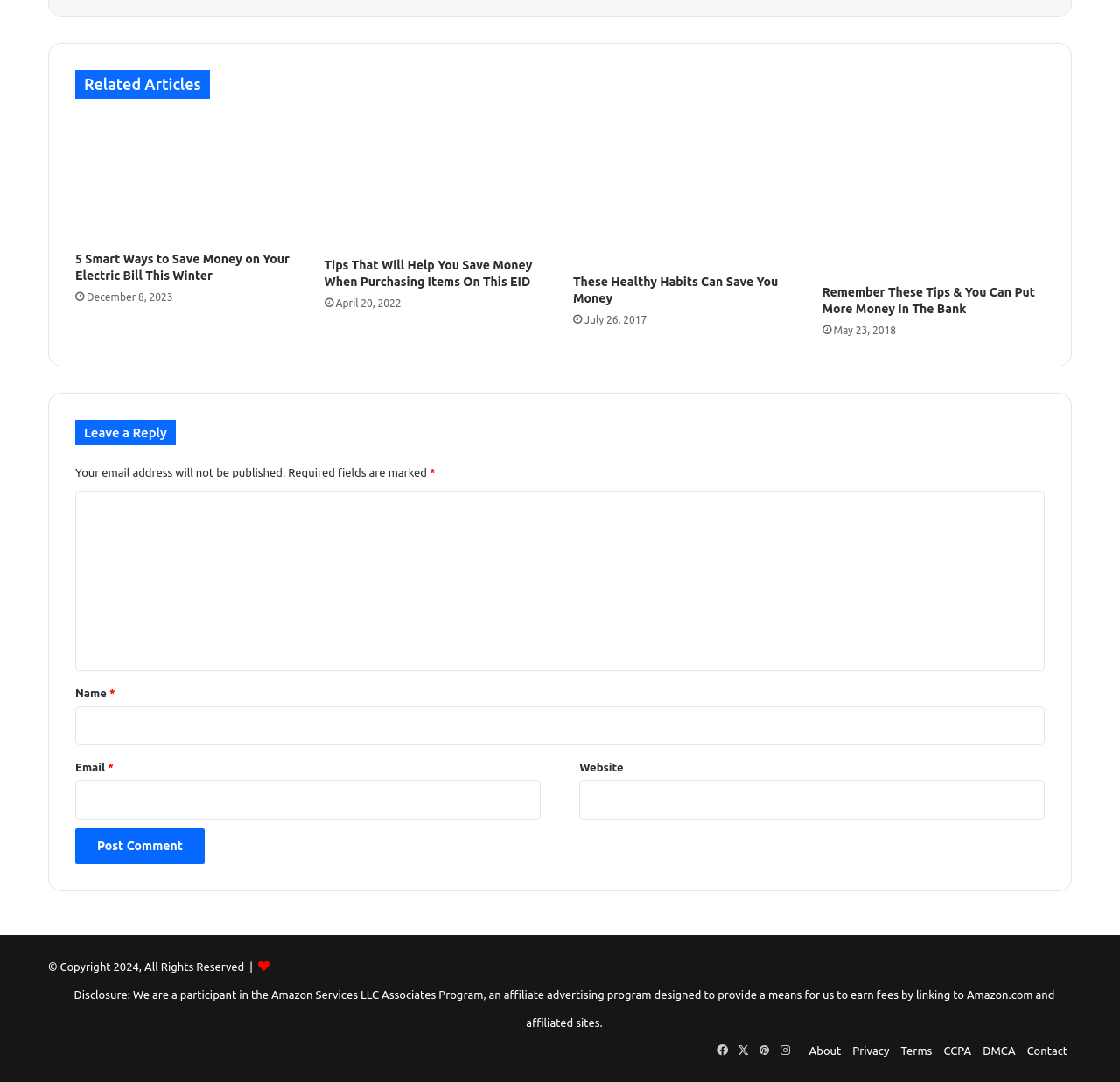Determine the bounding box of the UI component based on this description: "parent_node: Email * aria-describedby="email-notes" name="email"". The bounding box coordinates should be four float values between 0 and 1, i.e., [left, top, right, bottom].

[0.067, 0.721, 0.483, 0.758]